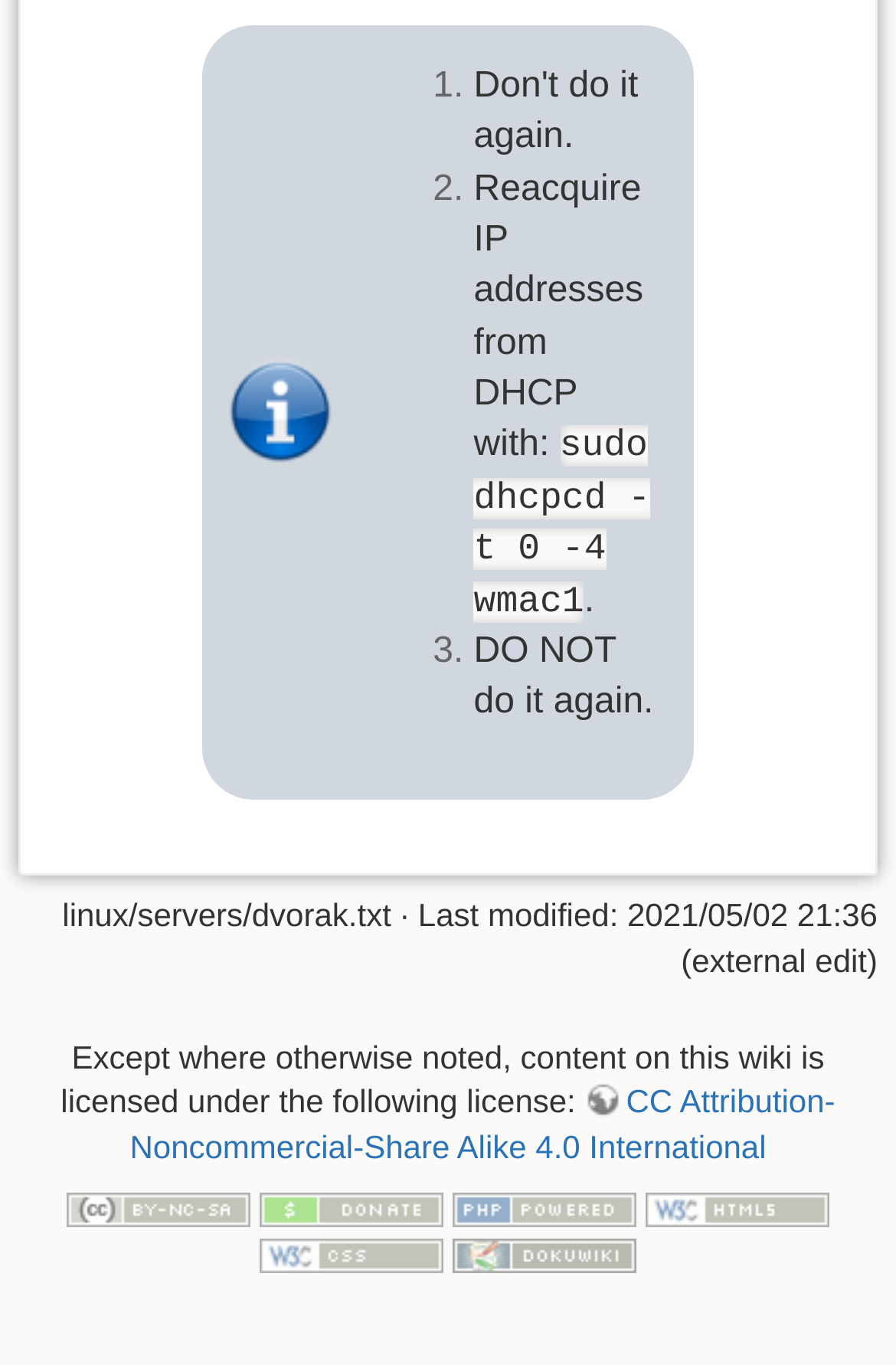Based on the element description CC Attribution-Noncommercial-Share Alike 4.0 International, identify the bounding box of the UI element in the given webpage screenshot. The coordinates should be in the format (top-left x, top-left y, bottom-right x, bottom-right y) and must be between 0 and 1.

[0.145, 0.794, 0.932, 0.853]